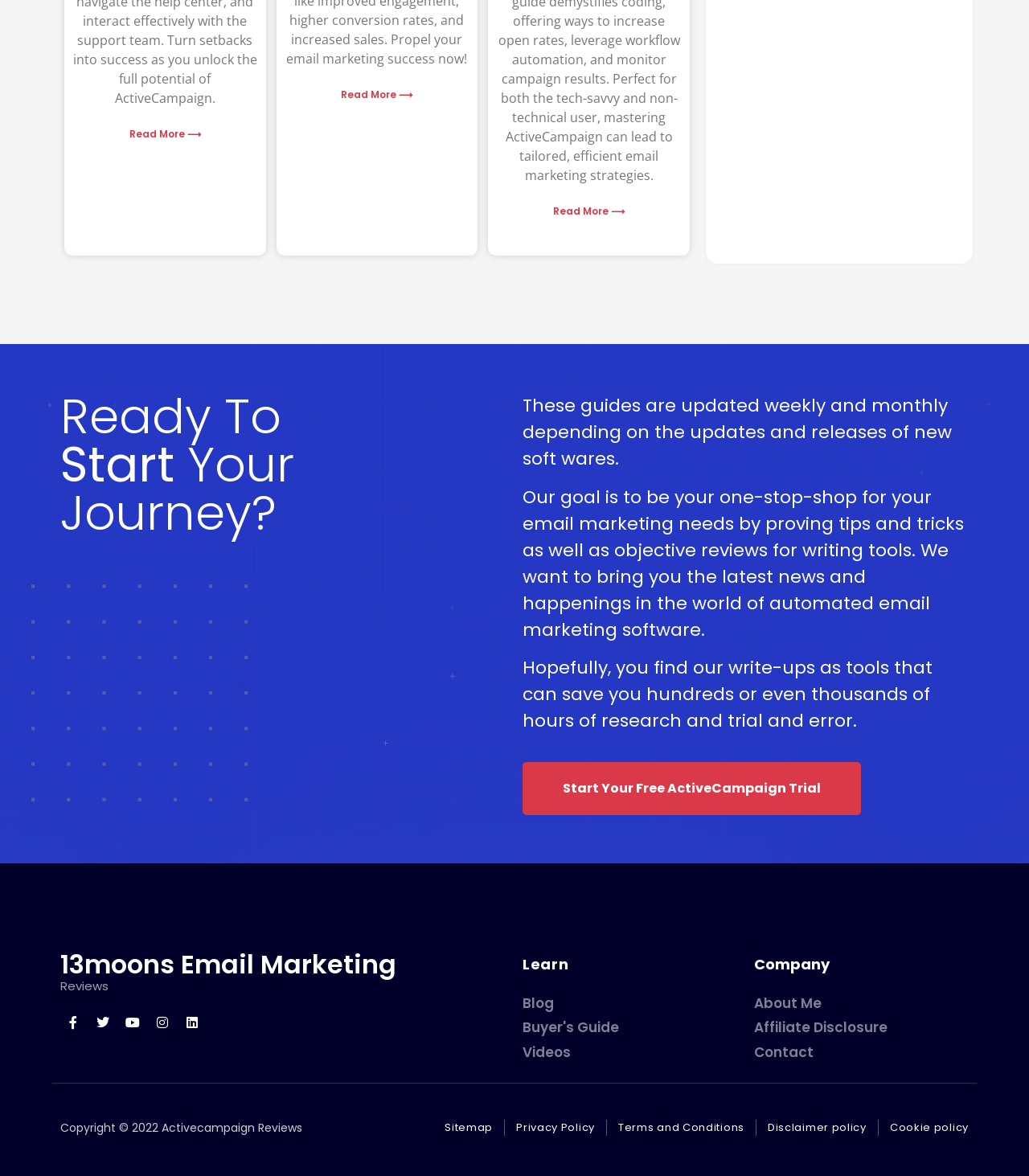Pinpoint the bounding box coordinates of the area that should be clicked to complete the following instruction: "View the sitemap". The coordinates must be given as four float numbers between 0 and 1, i.e., [left, top, right, bottom].

[0.432, 0.952, 0.479, 0.966]